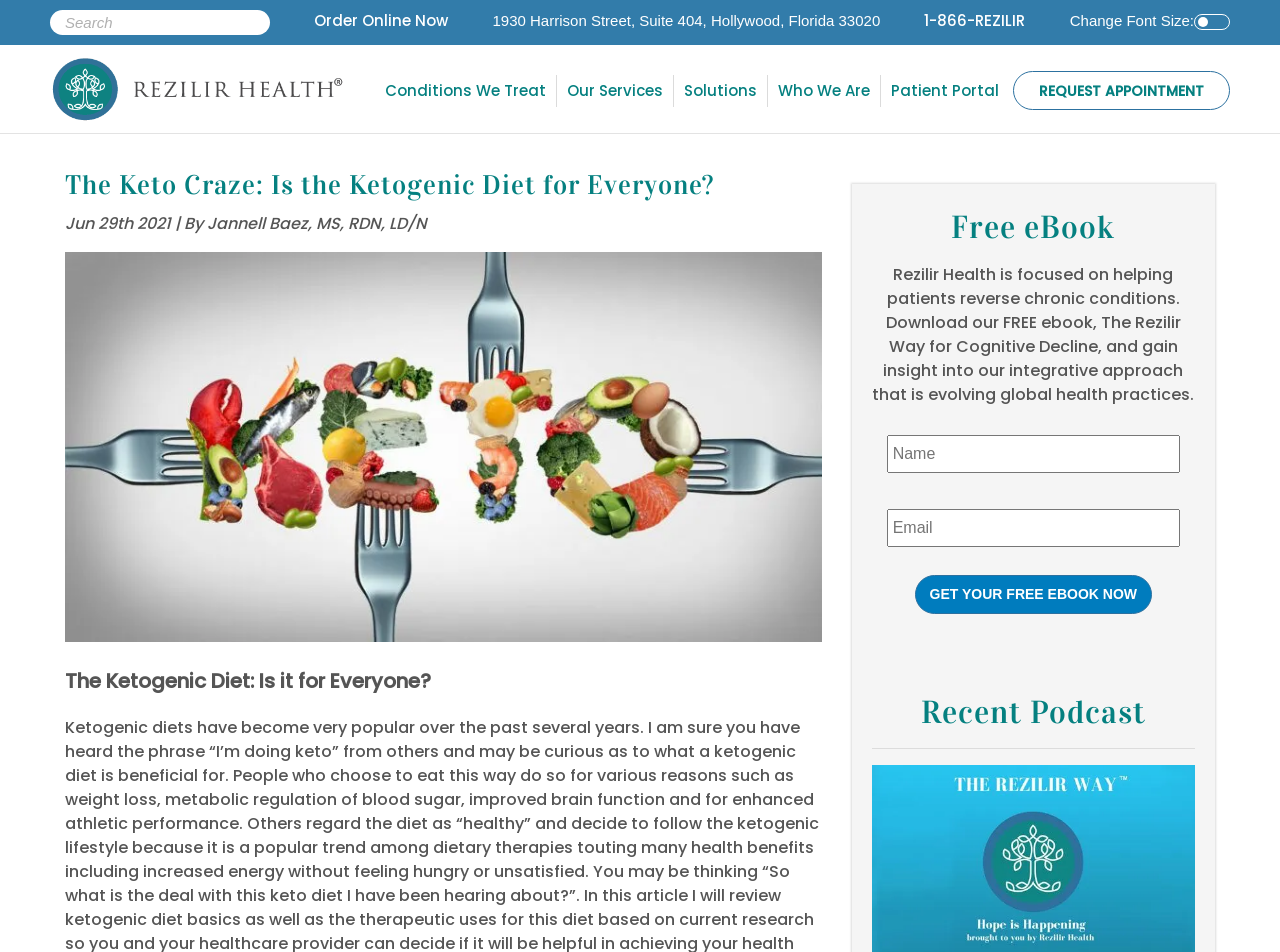Please give a one-word or short phrase response to the following question: 
What is the address of Rezilir Health?

1930 Harrison Street, Suite 404, Hollywood, Florida 33020